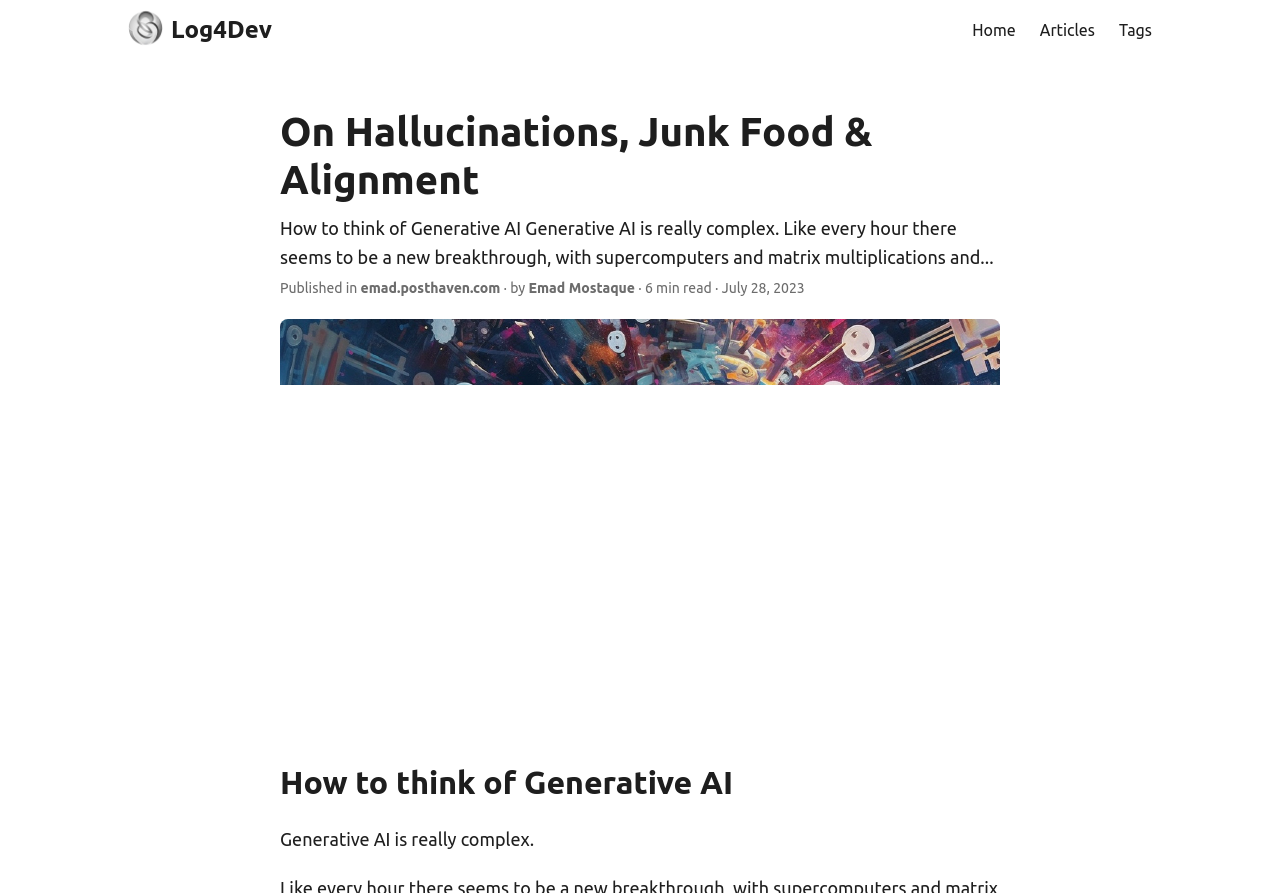Refer to the element description Articles and identify the corresponding bounding box in the screenshot. Format the coordinates as (top-left x, top-left y, bottom-right x, bottom-right y) with values in the range of 0 to 1.

[0.812, 0.0, 0.855, 0.067]